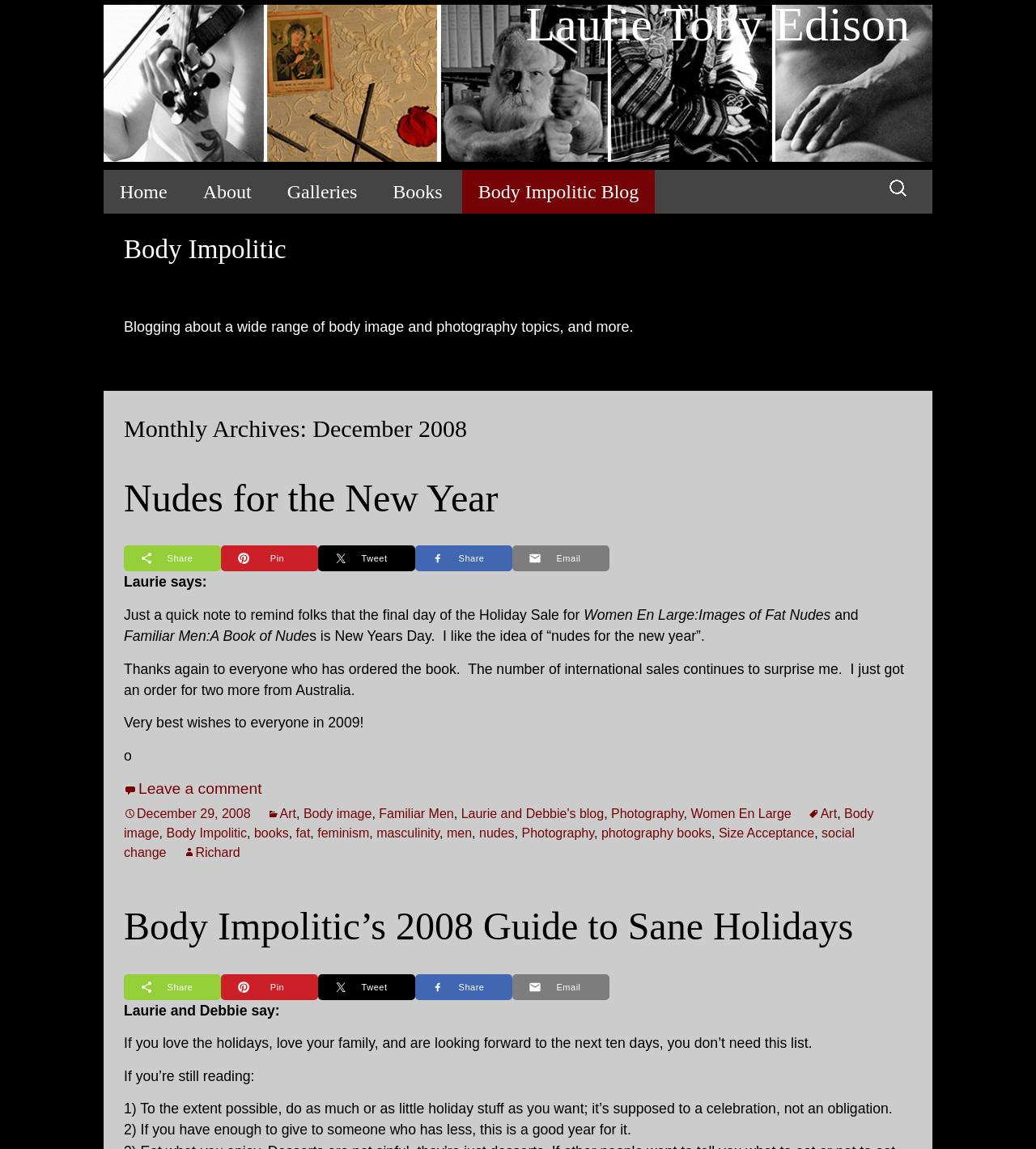What is the topic of the blog post?
We need a detailed and exhaustive answer to the question. Please elaborate.

The topic of the blog post can be found in the heading 'Nudes for the New Year' which is located in the article section of the webpage, indicating that this is the topic of the current blog post.